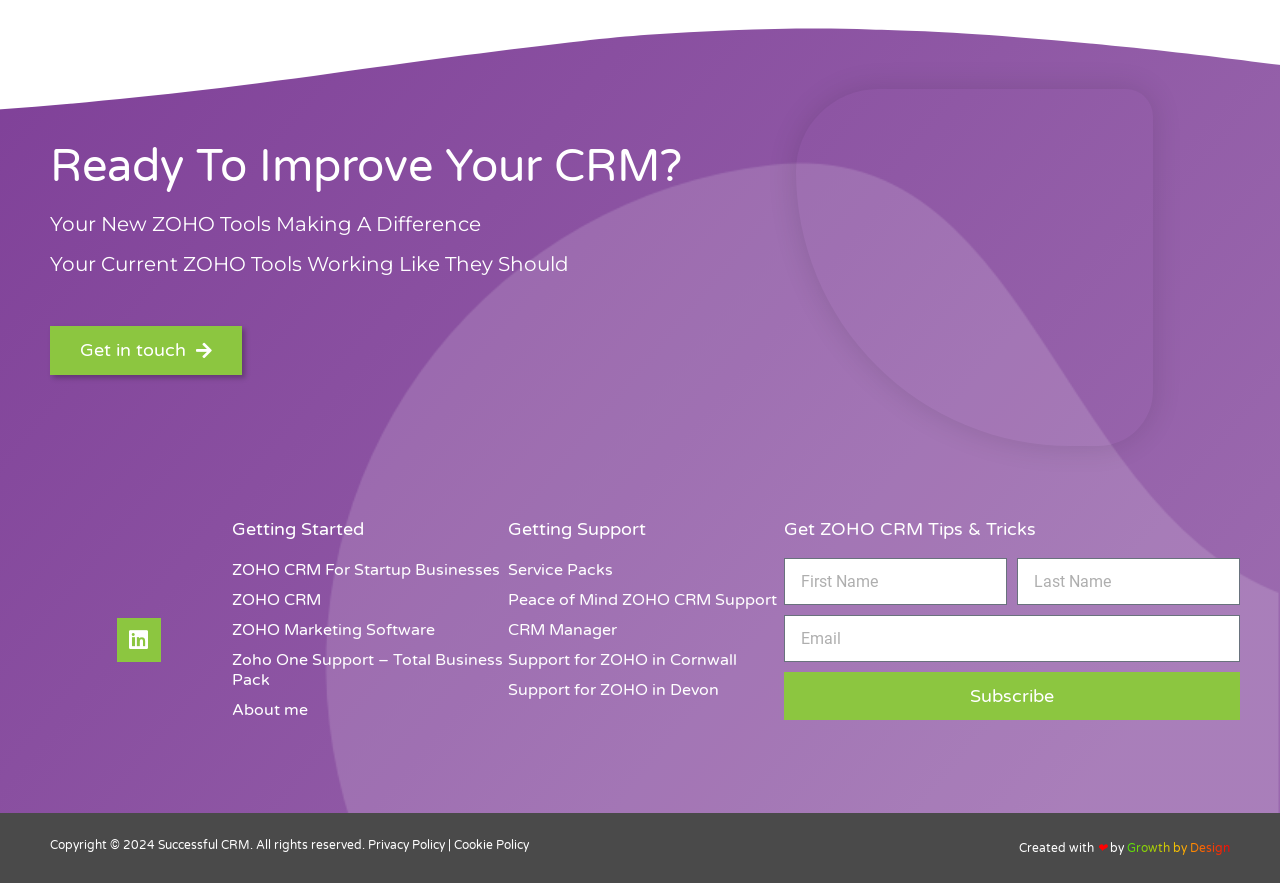Find and provide the bounding box coordinates for the UI element described here: "parent_node: Email name="form_fields[email]" placeholder="Email"". The coordinates should be given as four float numbers between 0 and 1: [left, top, right, bottom].

[0.612, 0.697, 0.969, 0.75]